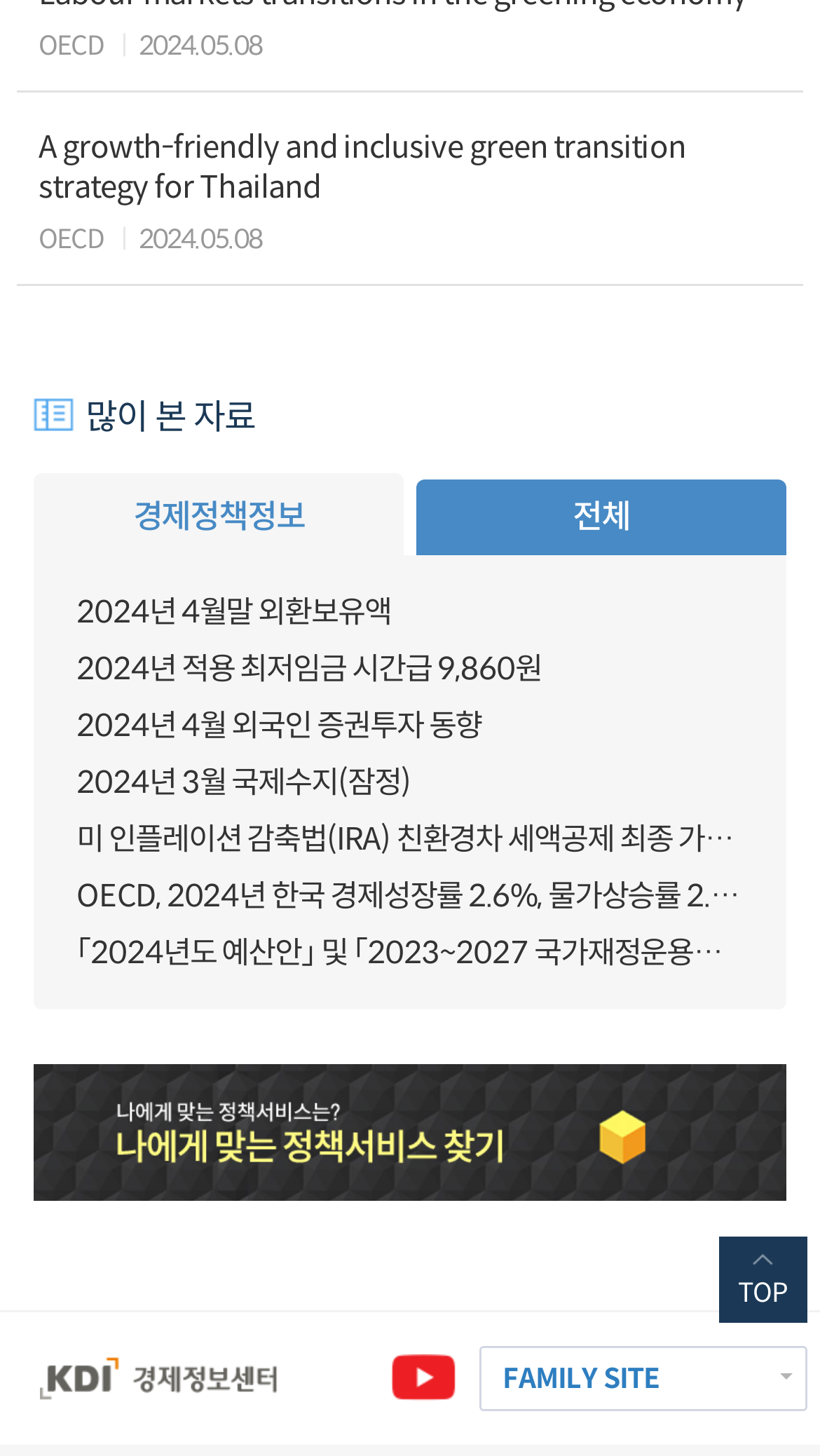Find the bounding box coordinates of the element to click in order to complete the given instruction: "Click the 'TOP' button."

[0.877, 0.849, 0.984, 0.909]